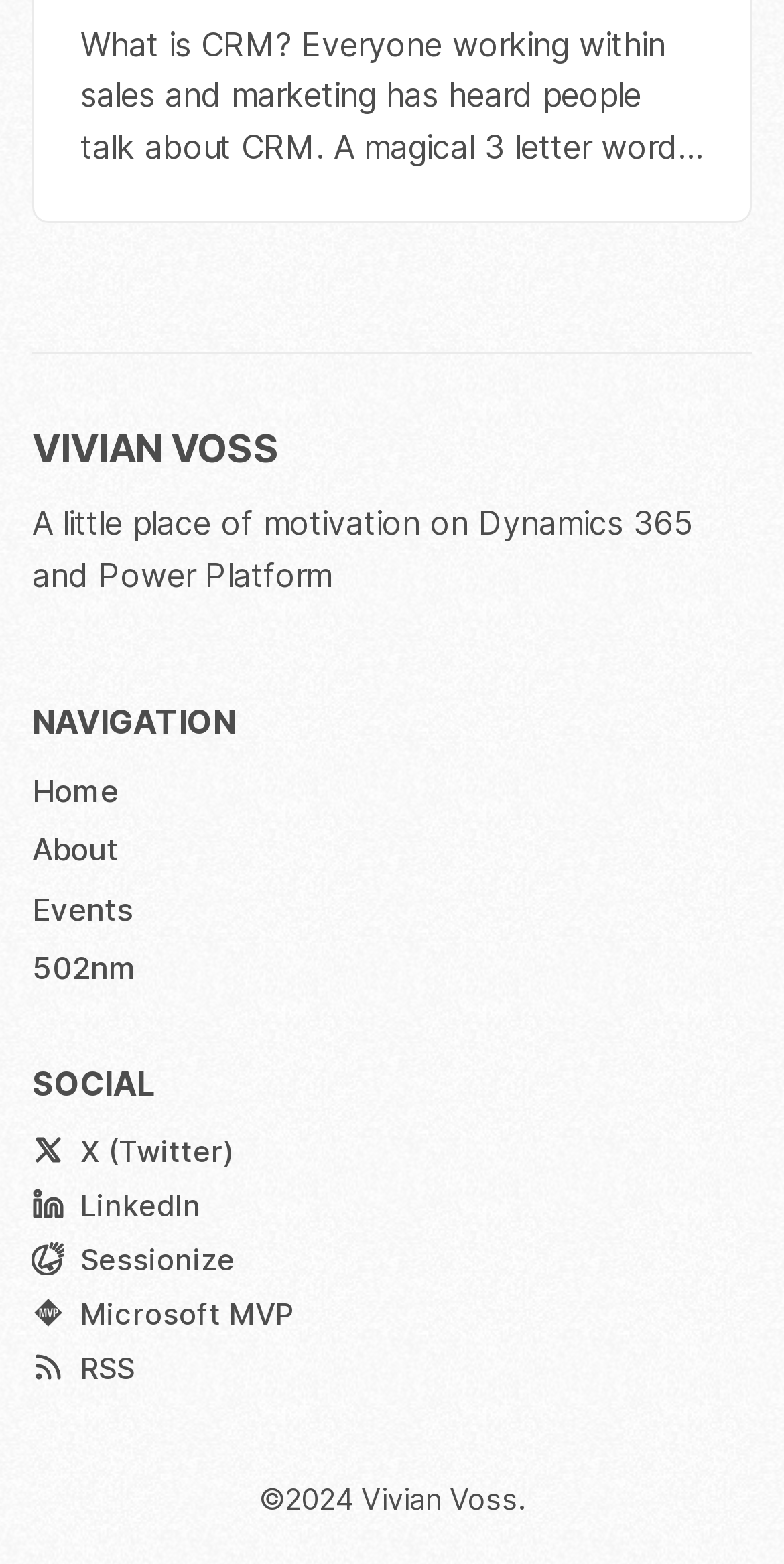How many social media links are present?
Please provide a single word or phrase in response based on the screenshot.

4